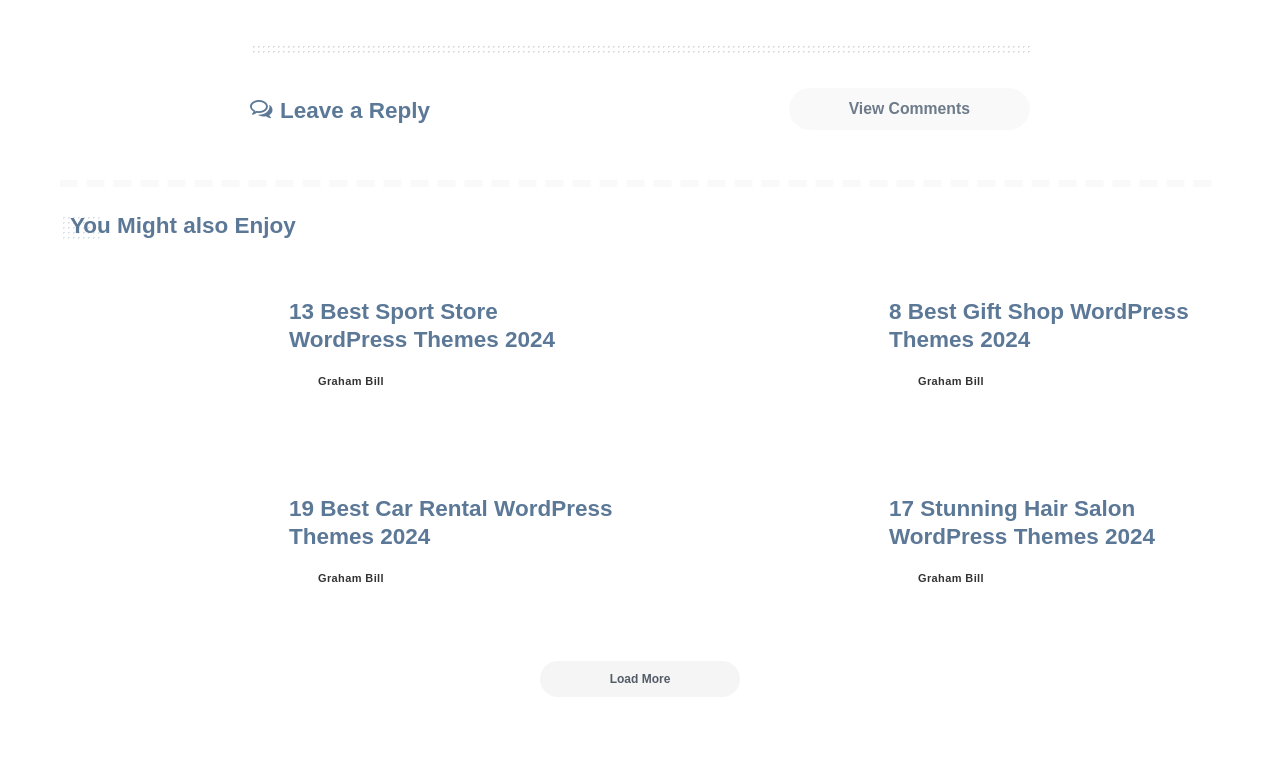How many sections are displayed on the webpage?
Using the image, provide a concise answer in one word or a short phrase.

4